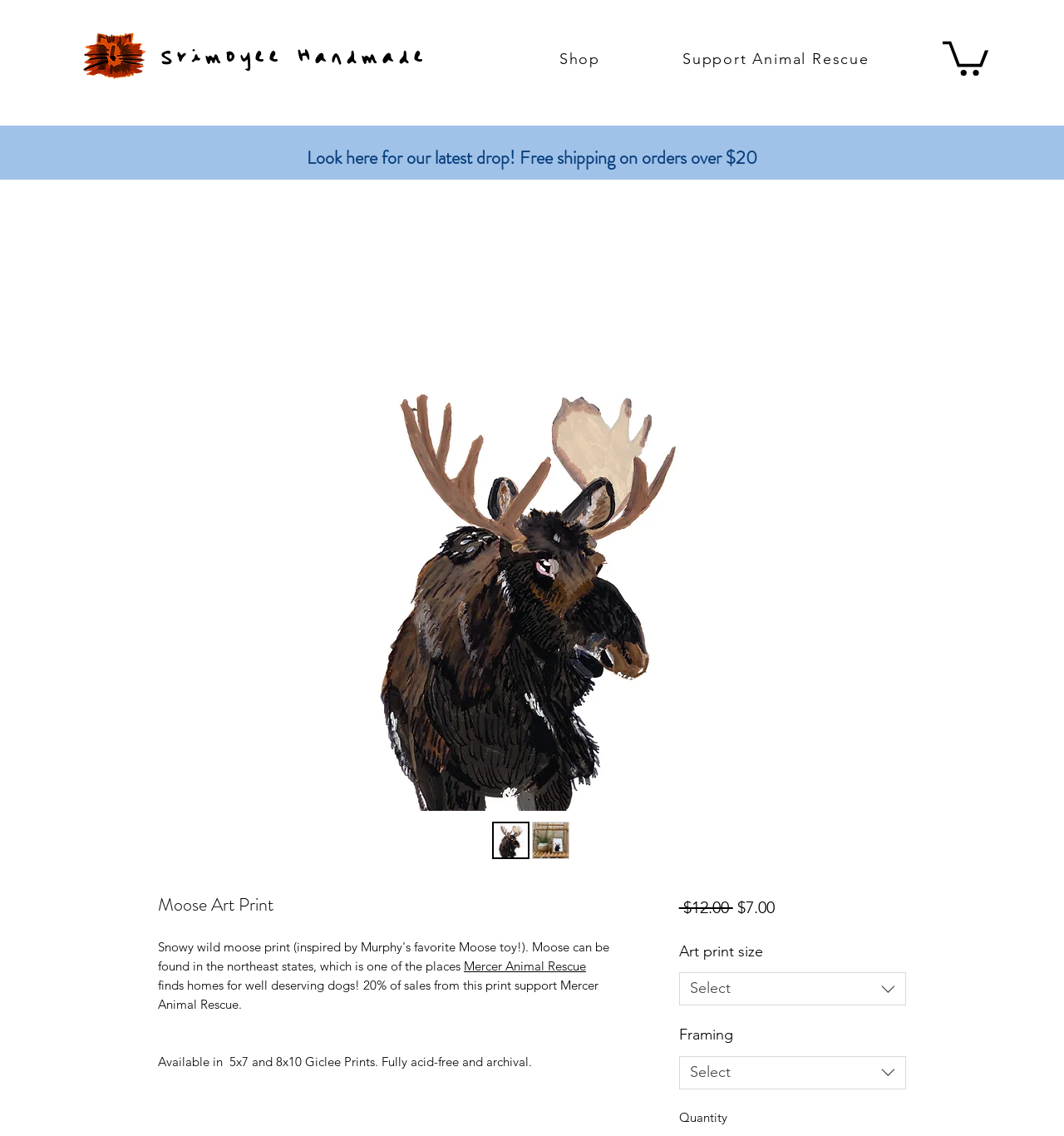Locate the bounding box coordinates of the clickable part needed for the task: "Click the Moose Art Print image".

[0.062, 0.024, 0.149, 0.076]